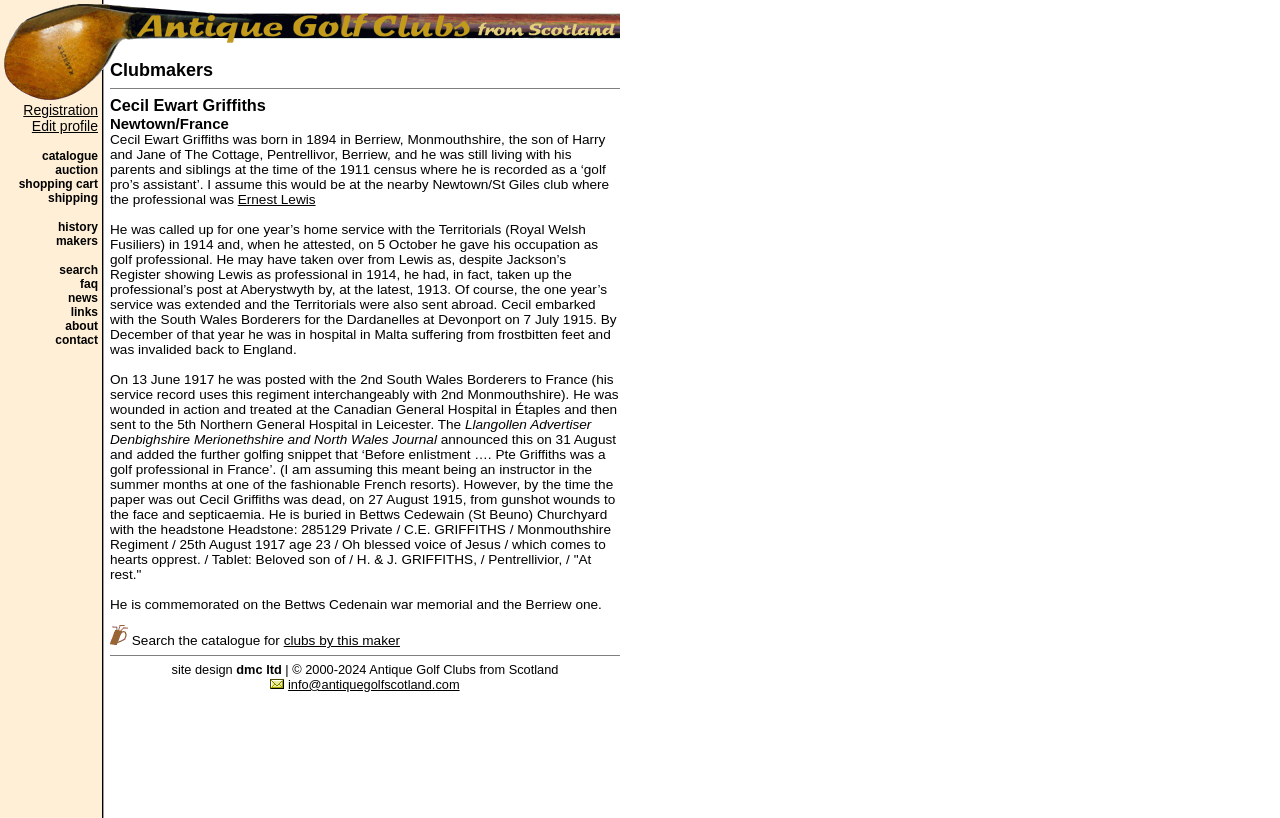What is the occupation of Cecil Ewart Griffiths?
By examining the image, provide a one-word or phrase answer.

Golf professional